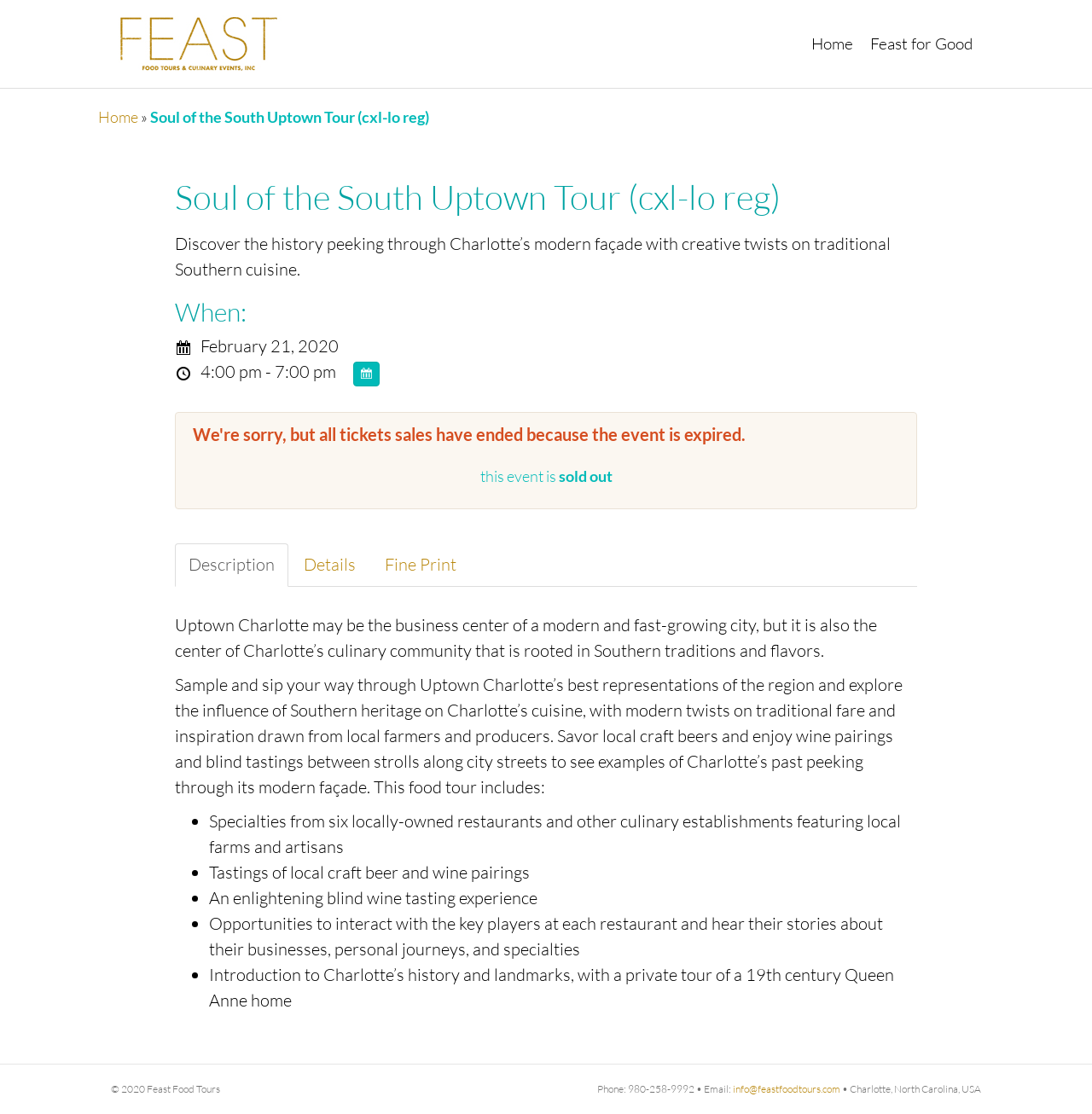What is the name of the food tour?
Kindly answer the question with as much detail as you can.

The name of the food tour can be found in the heading of the webpage, which is 'Soul of the South Uptown Tour (cxl-lo reg)'. This heading is also a link, indicating that it is a clickable element.